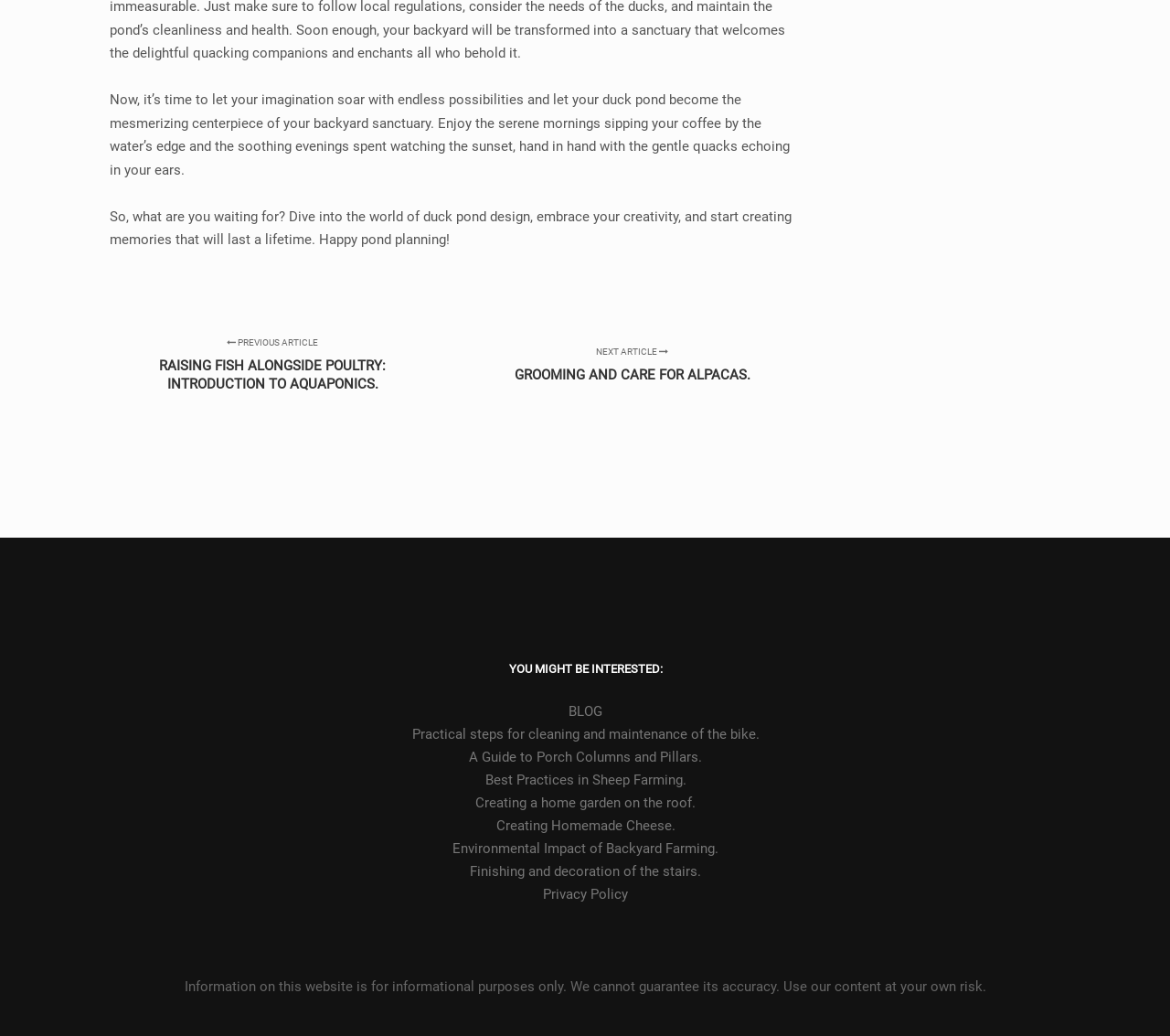Determine the bounding box coordinates of the element that should be clicked to execute the following command: "Read the previous article about raising fish alongside poultry".

[0.094, 0.299, 0.387, 0.422]